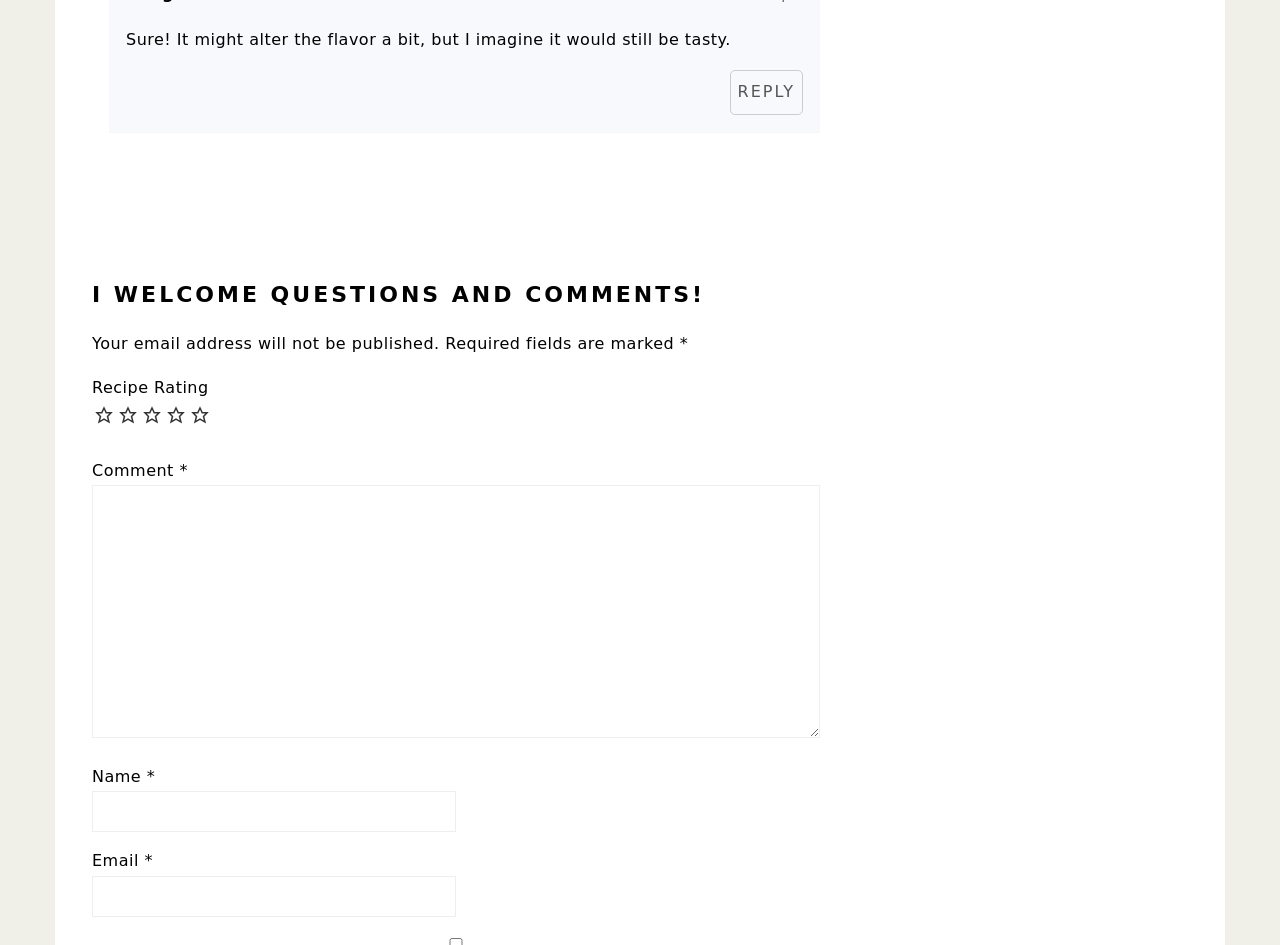Determine the bounding box coordinates of the clickable element necessary to fulfill the instruction: "View previous post". Provide the coordinates as four float numbers within the 0 to 1 range, i.e., [left, top, right, bottom].

None